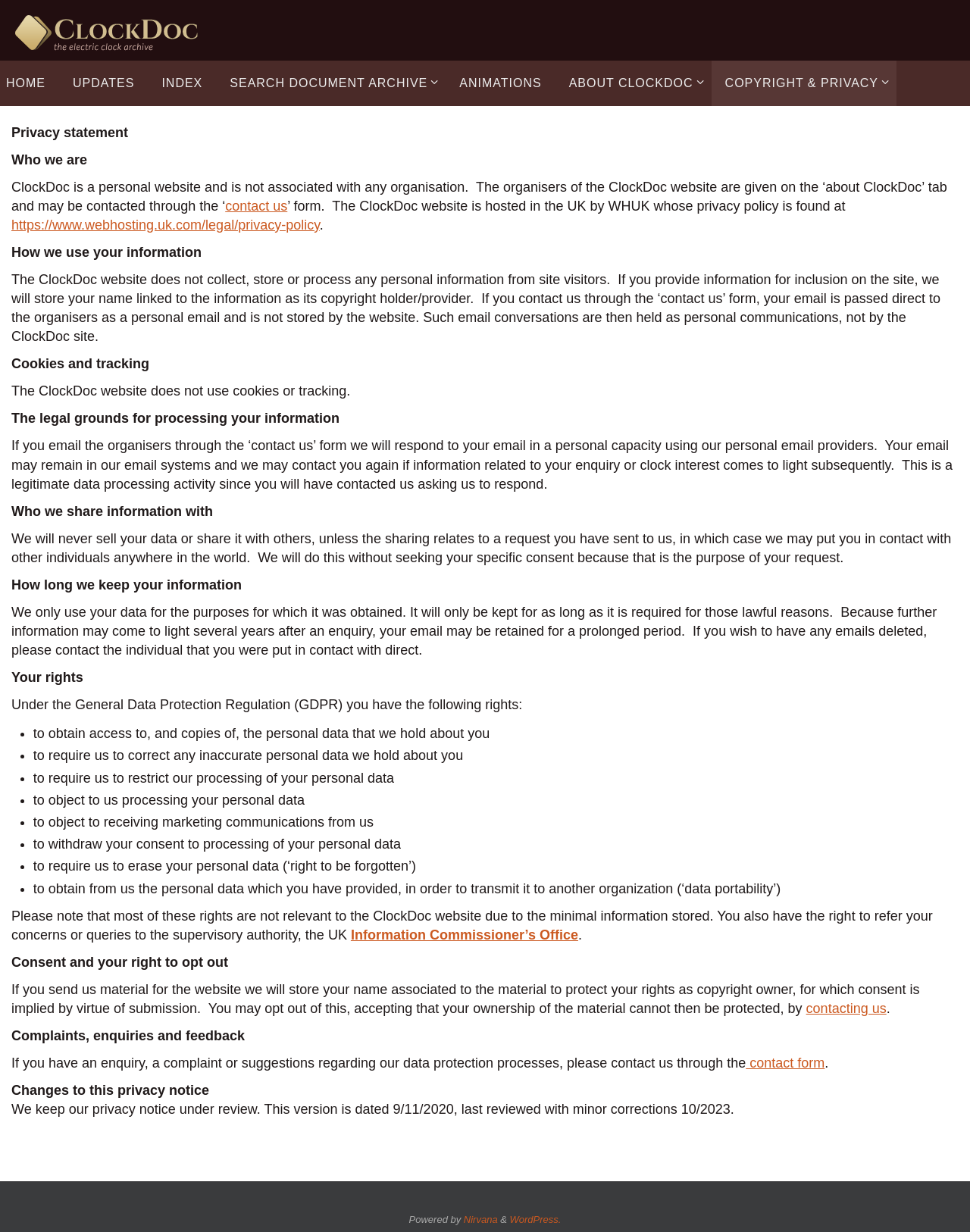What is the purpose of storing personal data?
Analyze the screenshot and provide a detailed answer to the question.

The website stores personal data, specifically the name associated with the material, to protect the copyright of the material submitted, as mentioned in the text 'If you send us material for the website we will store your name associated to the material to protect your rights as copyright owner'.